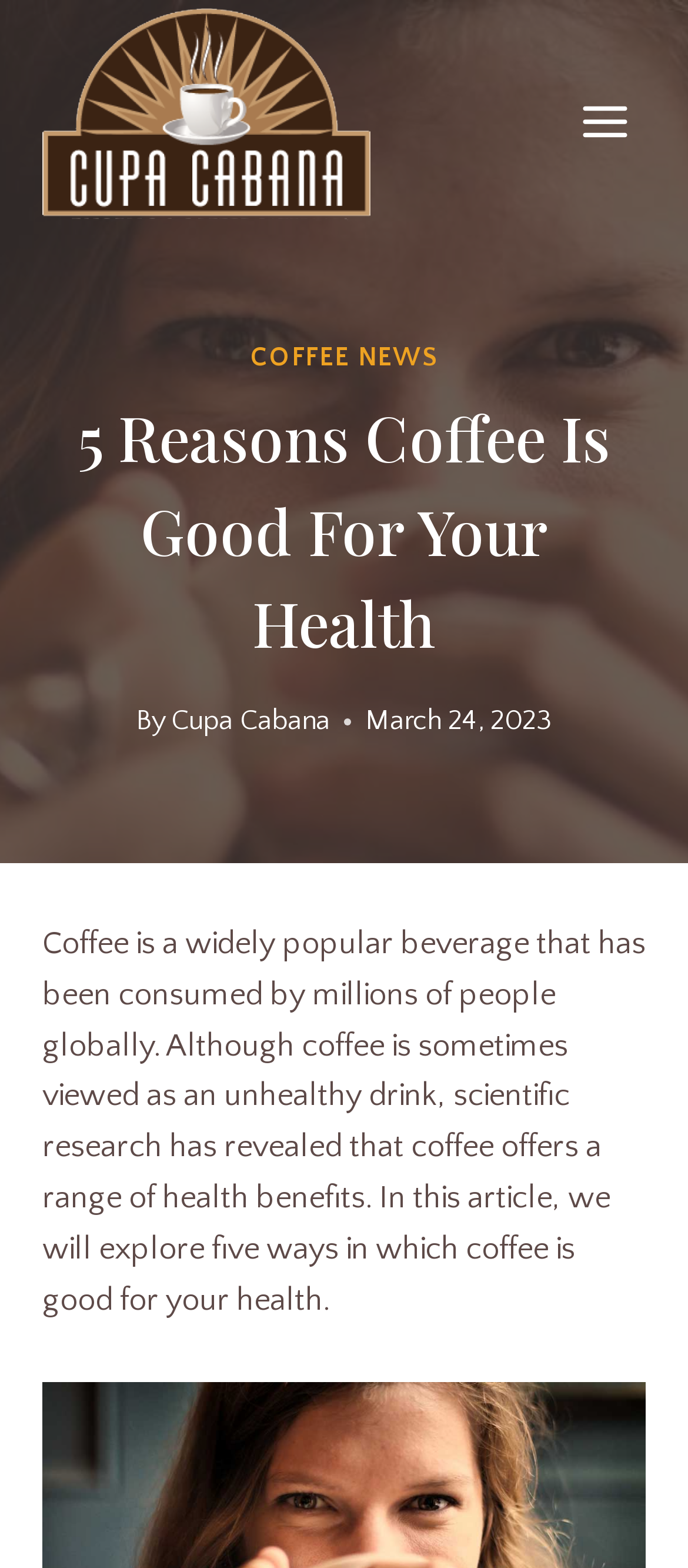What is the topic of the article?
We need a detailed and meticulous answer to the question.

I inferred the topic by reading the heading '5 Reasons Coffee Is Good For Your Health' and the introductory paragraph that mentions coffee's health benefits.